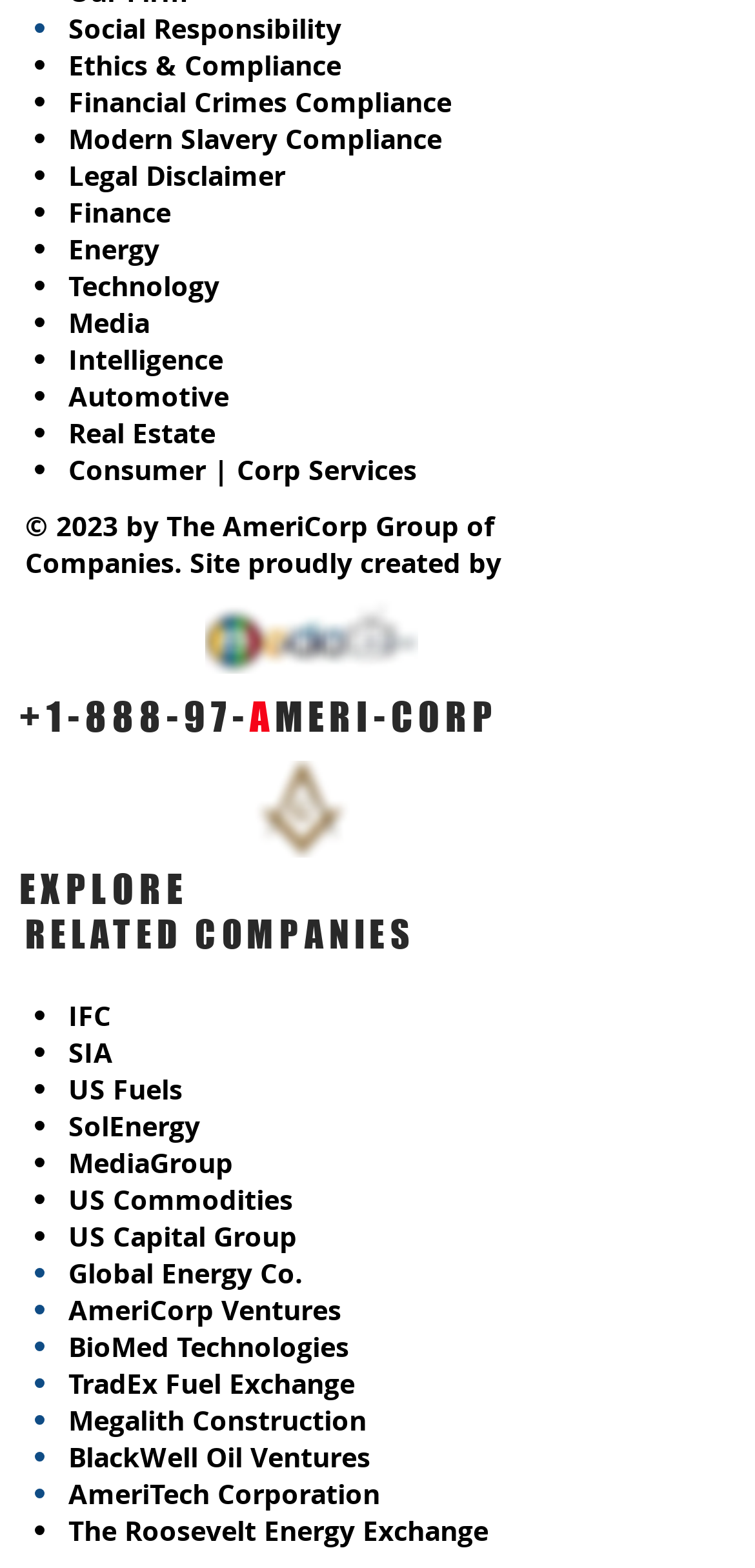Please locate the bounding box coordinates of the element's region that needs to be clicked to follow the instruction: "Click on the link 'Manganese Toxicity Concerns Refuted'". The bounding box coordinates should be provided as four float numbers between 0 and 1, i.e., [left, top, right, bottom].

None